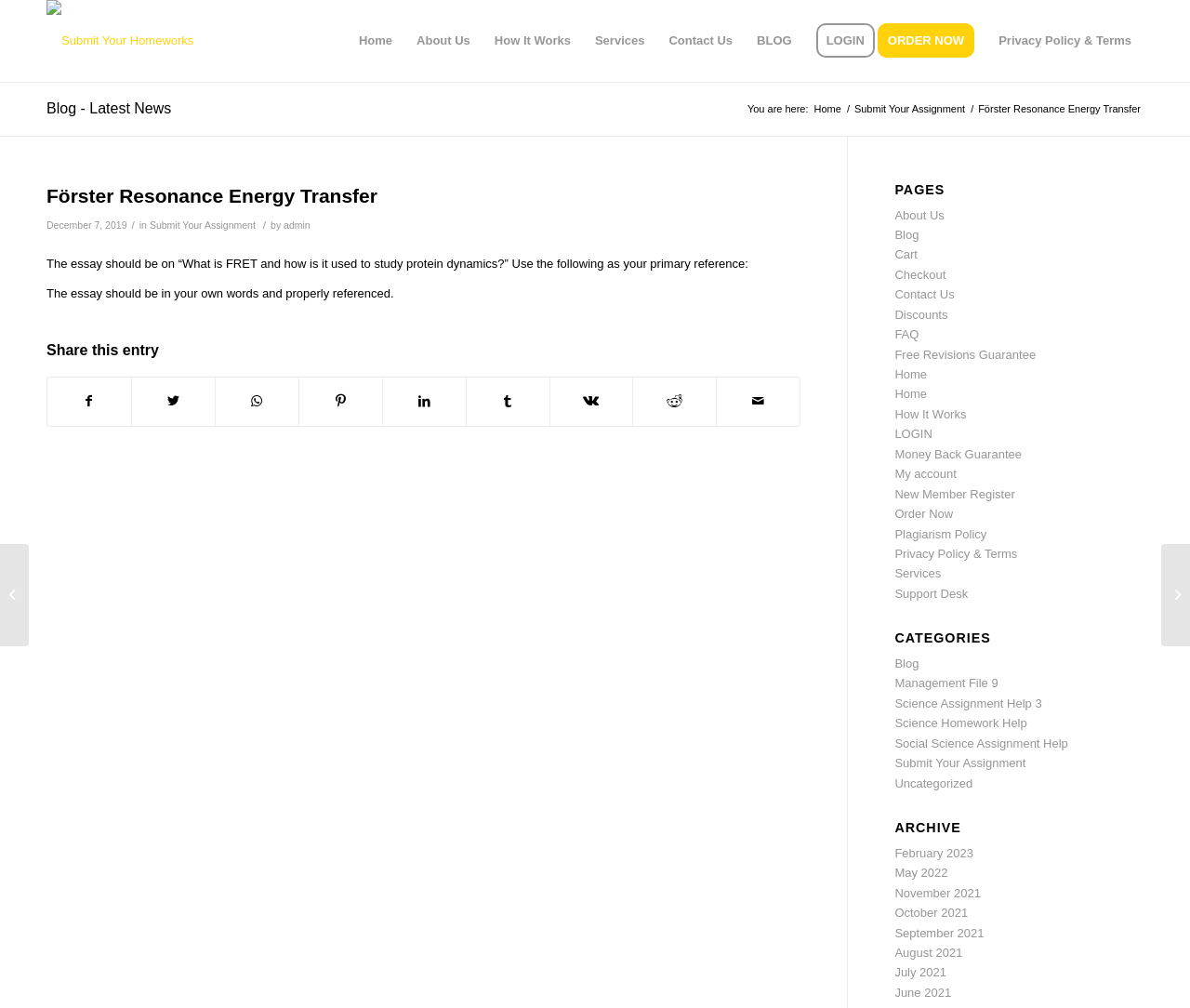Point out the bounding box coordinates of the section to click in order to follow this instruction: "View the About Us page".

[0.34, 0.0, 0.405, 0.081]